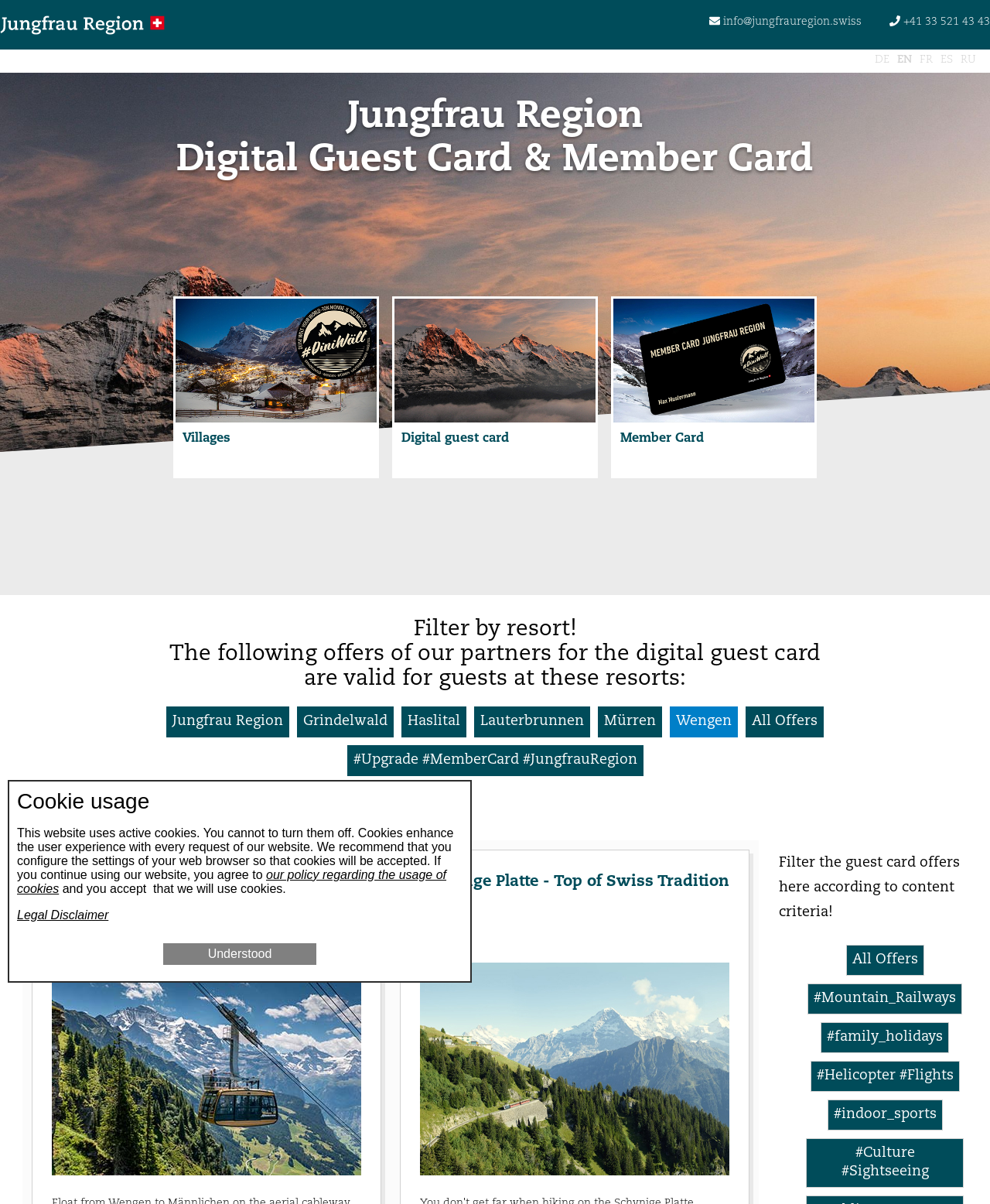Identify the bounding box for the UI element described as: "All Offers". Ensure the coordinates are four float numbers between 0 and 1, formatted as [left, top, right, bottom].

[0.854, 0.784, 0.933, 0.81]